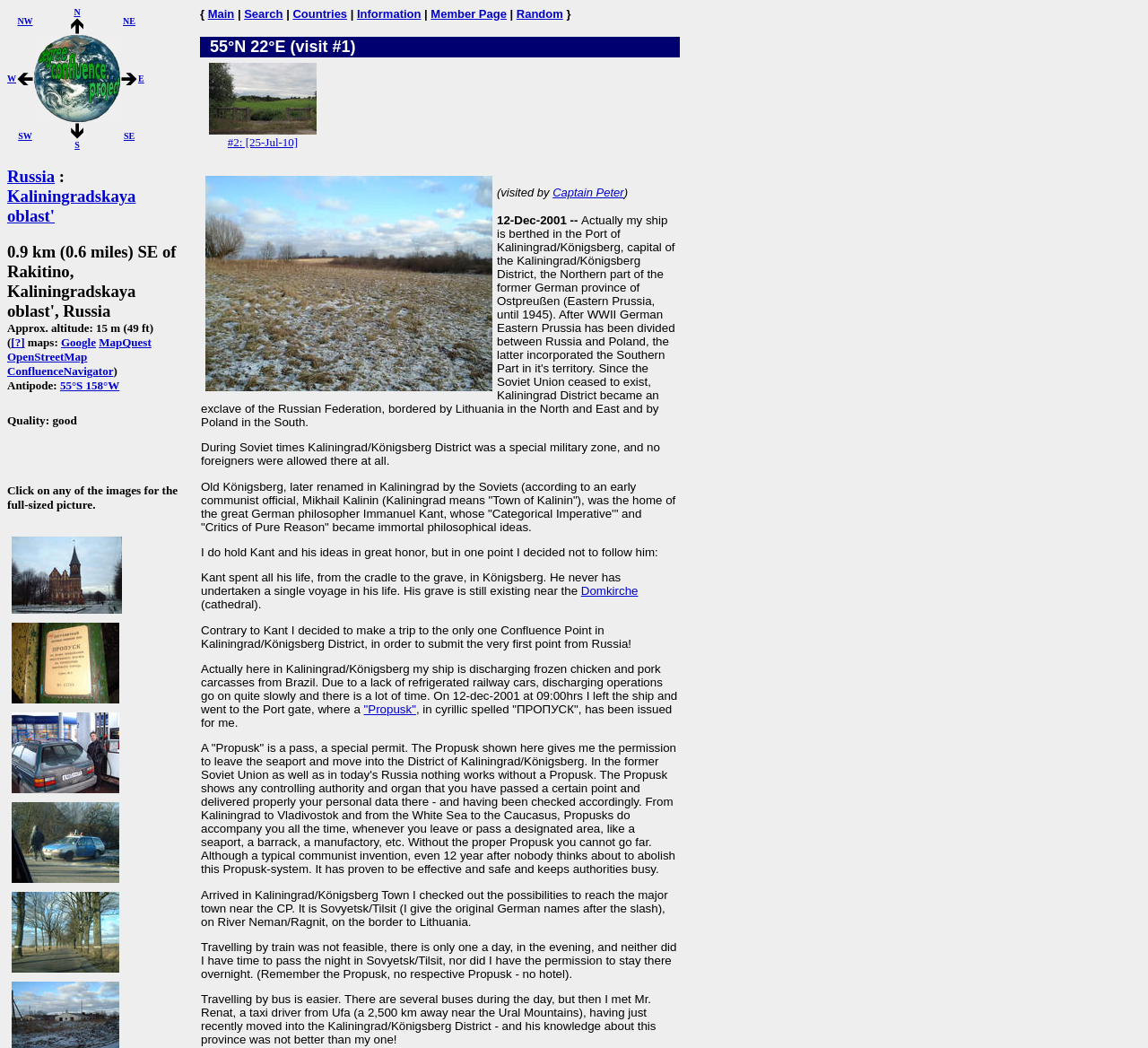Using the image as a reference, answer the following question in as much detail as possible:
What is the direction of the confluence from Rakitino?

I found the answer by looking at the text '0.9 km (0.6 miles) SE of Rakitino, Kaliningradskaya oblast', Russia' which indicates the direction of the confluence from Rakitino.